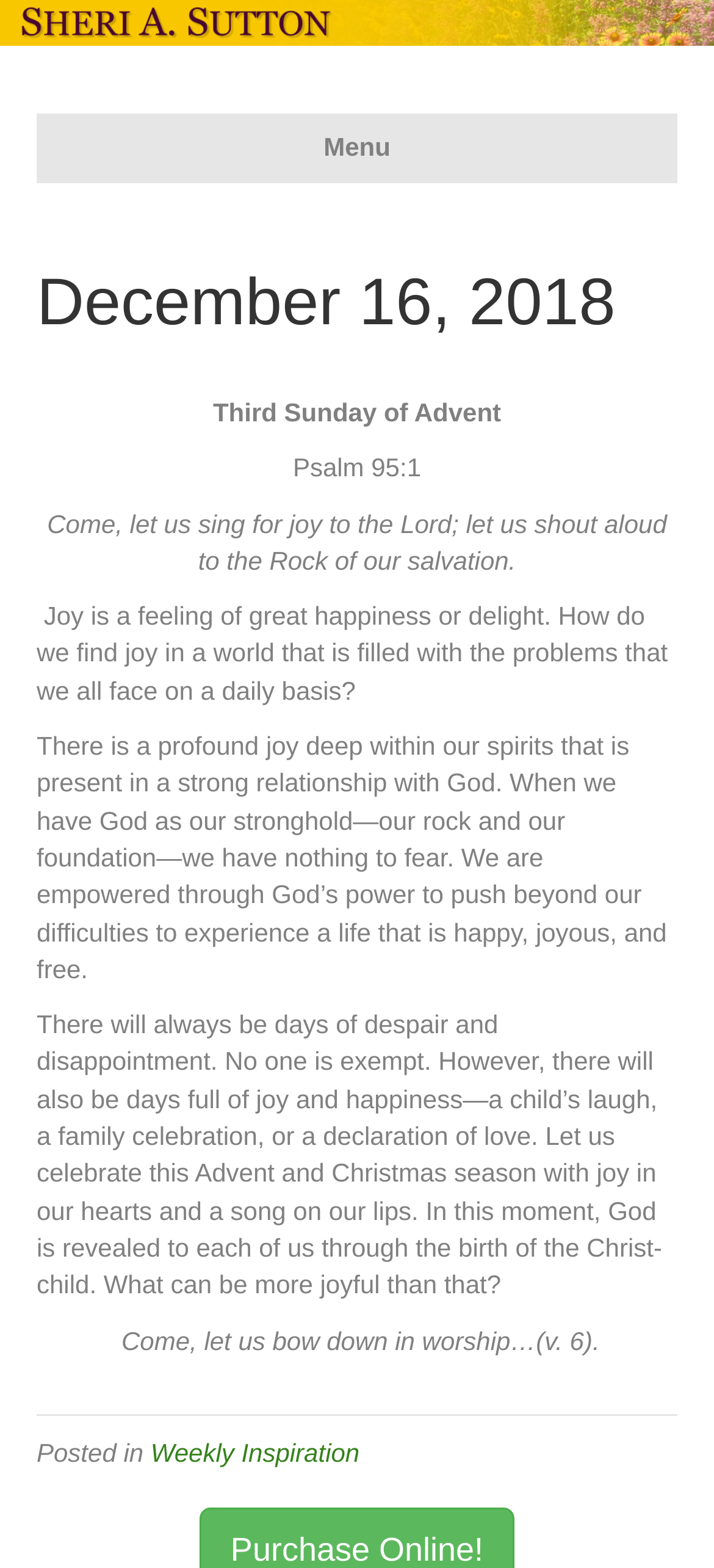Give a one-word or one-phrase response to the question:
What is the theme of the third Sunday of Advent?

Joy